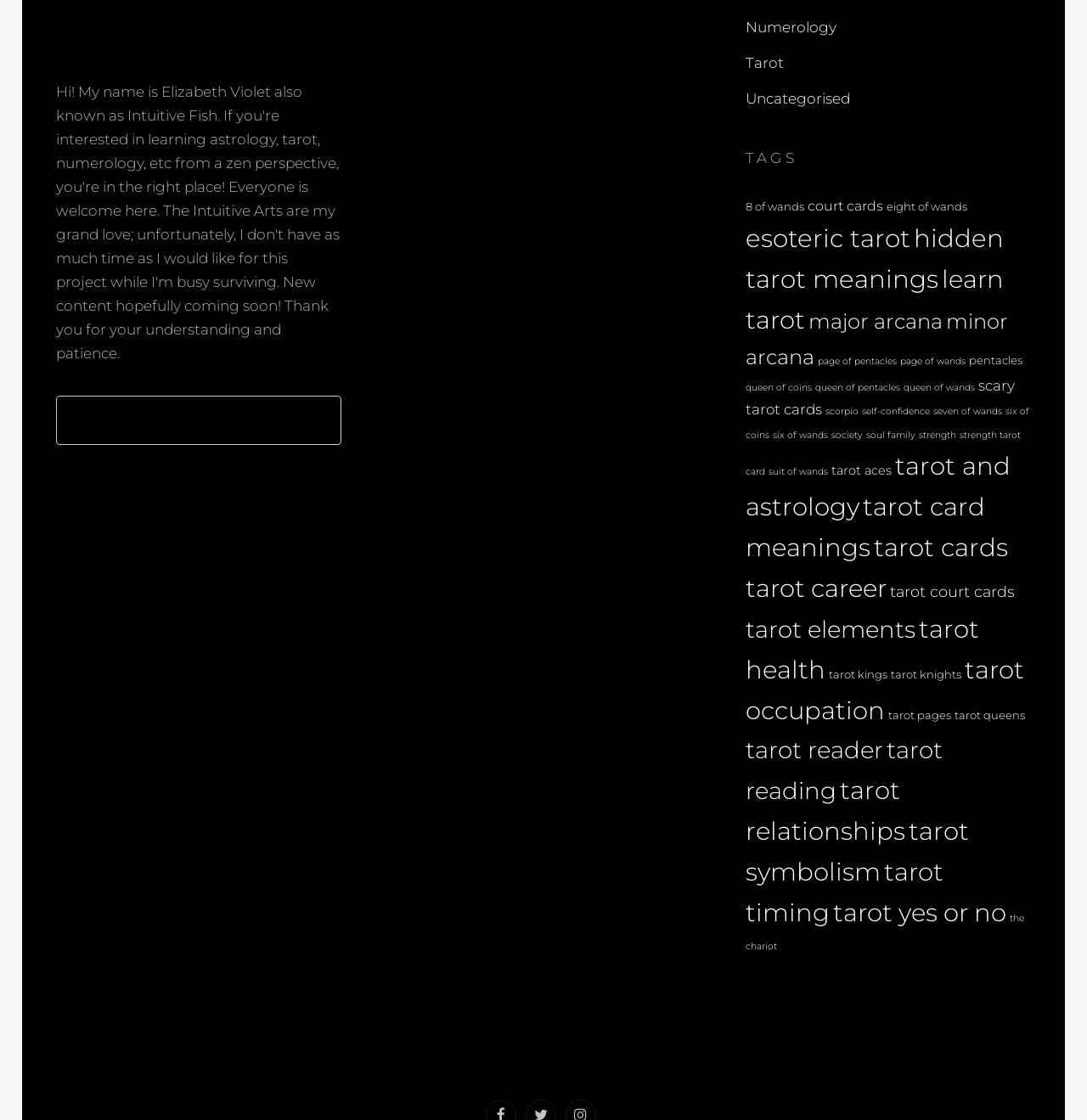How many categories are listed under the heading 'TAGS'?
Give a single word or phrase answer based on the content of the image.

24